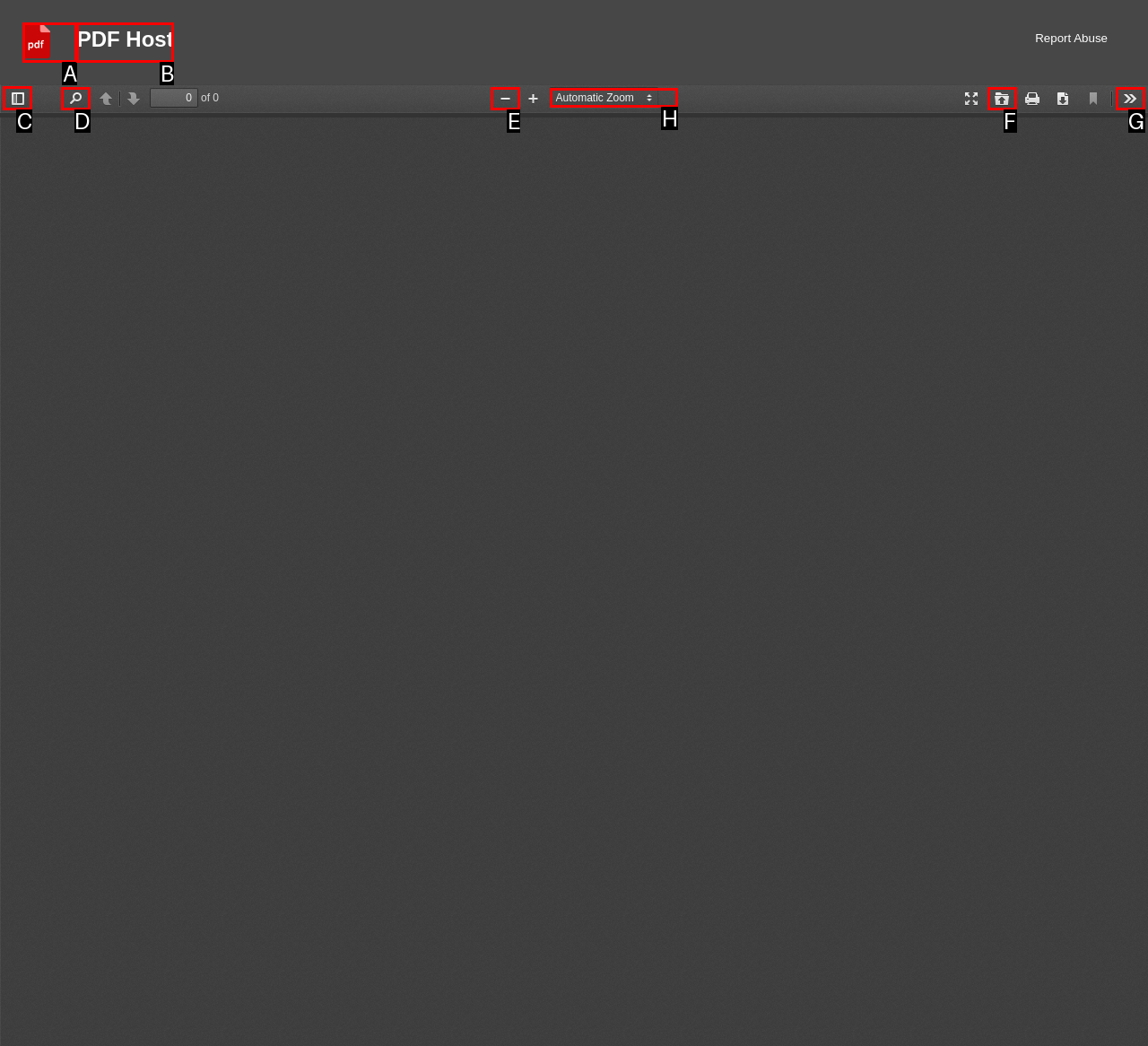Select the proper HTML element to perform the given task: toggle sidebar Answer with the corresponding letter from the provided choices.

C